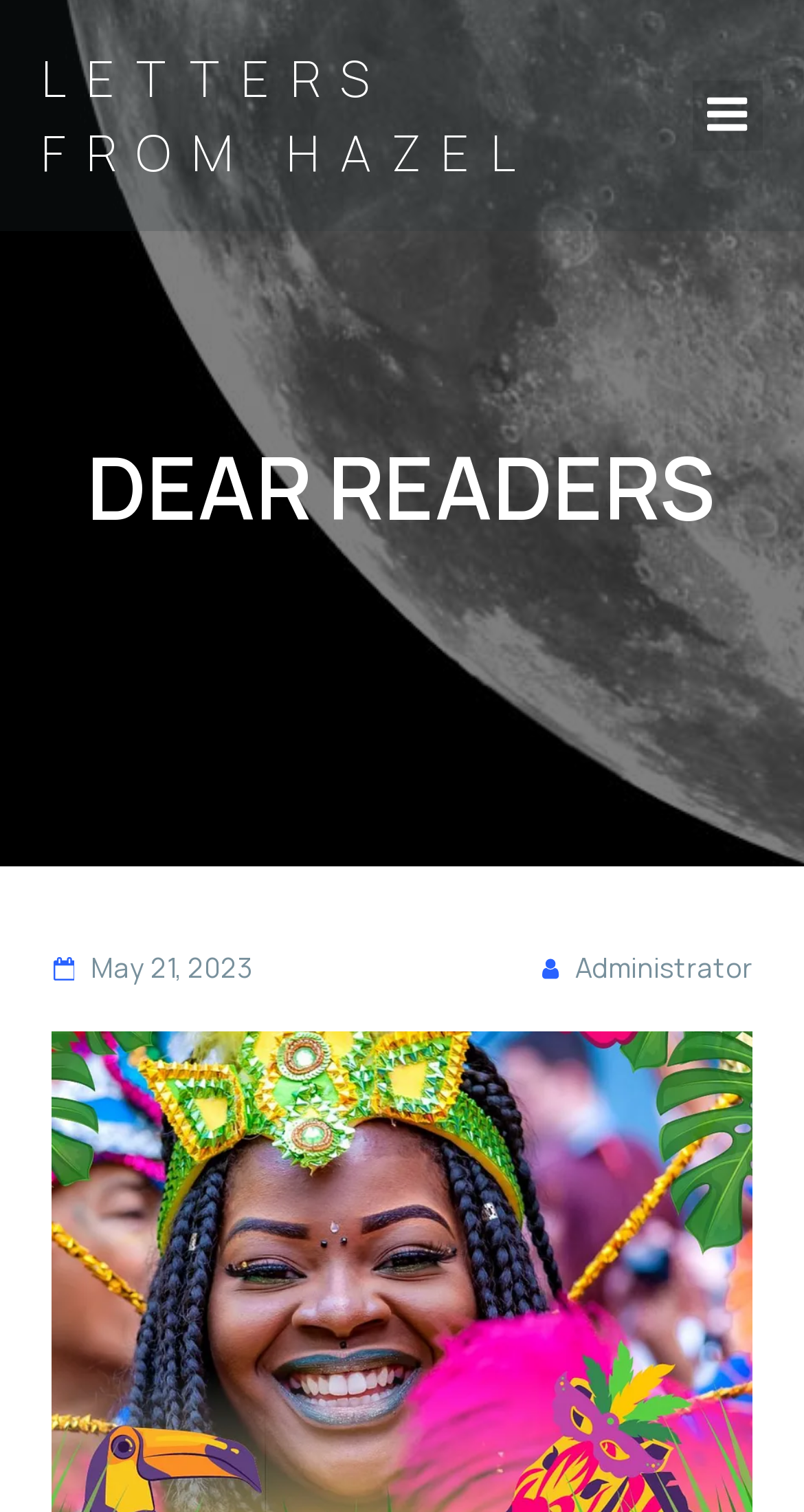Please answer the following question using a single word or phrase: 
What is the purpose of the mobile menu button?

To navigate the website on mobile